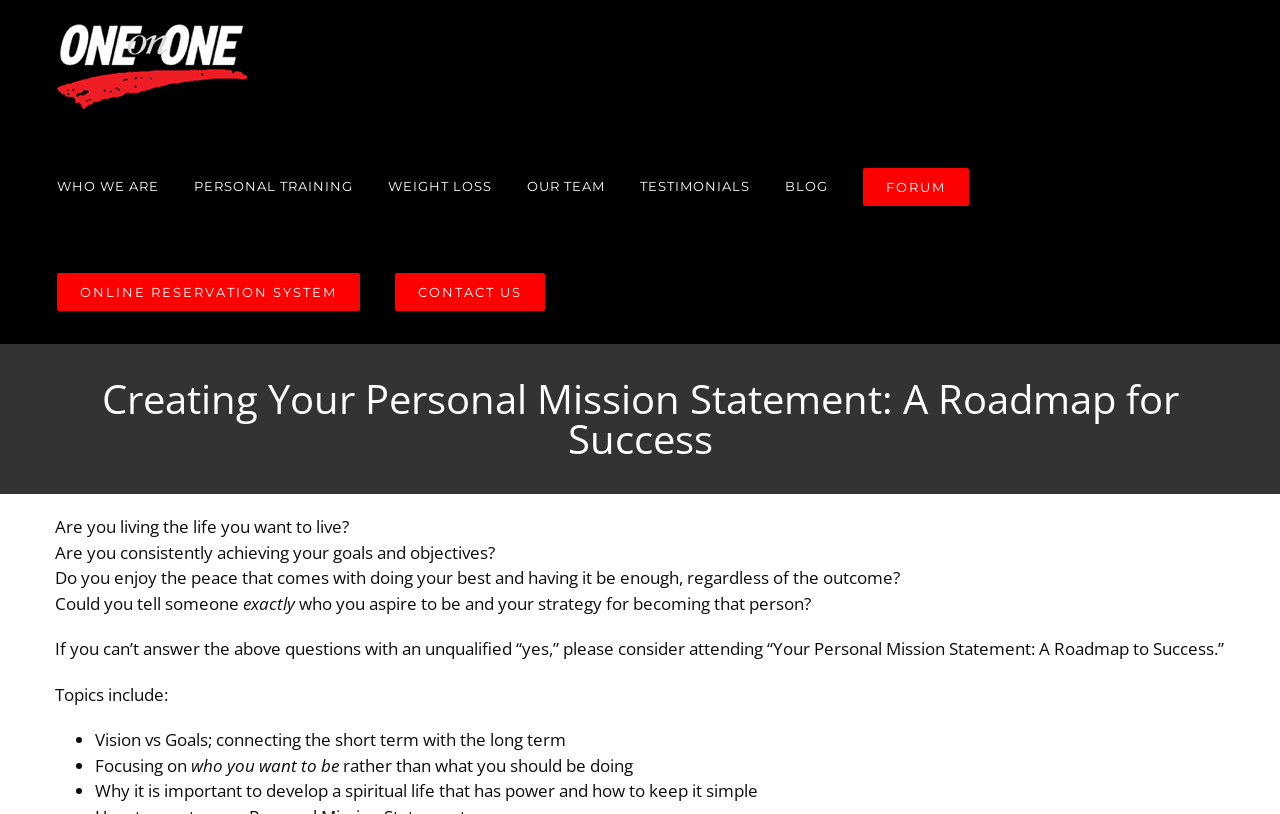From the webpage screenshot, identify the region described by alt="One on One Fitness Logo". Provide the bounding box coordinates as (top-left x, top-left y, bottom-right x, bottom-right y), with each value being a floating point number between 0 and 1.

[0.044, 0.001, 0.193, 0.163]